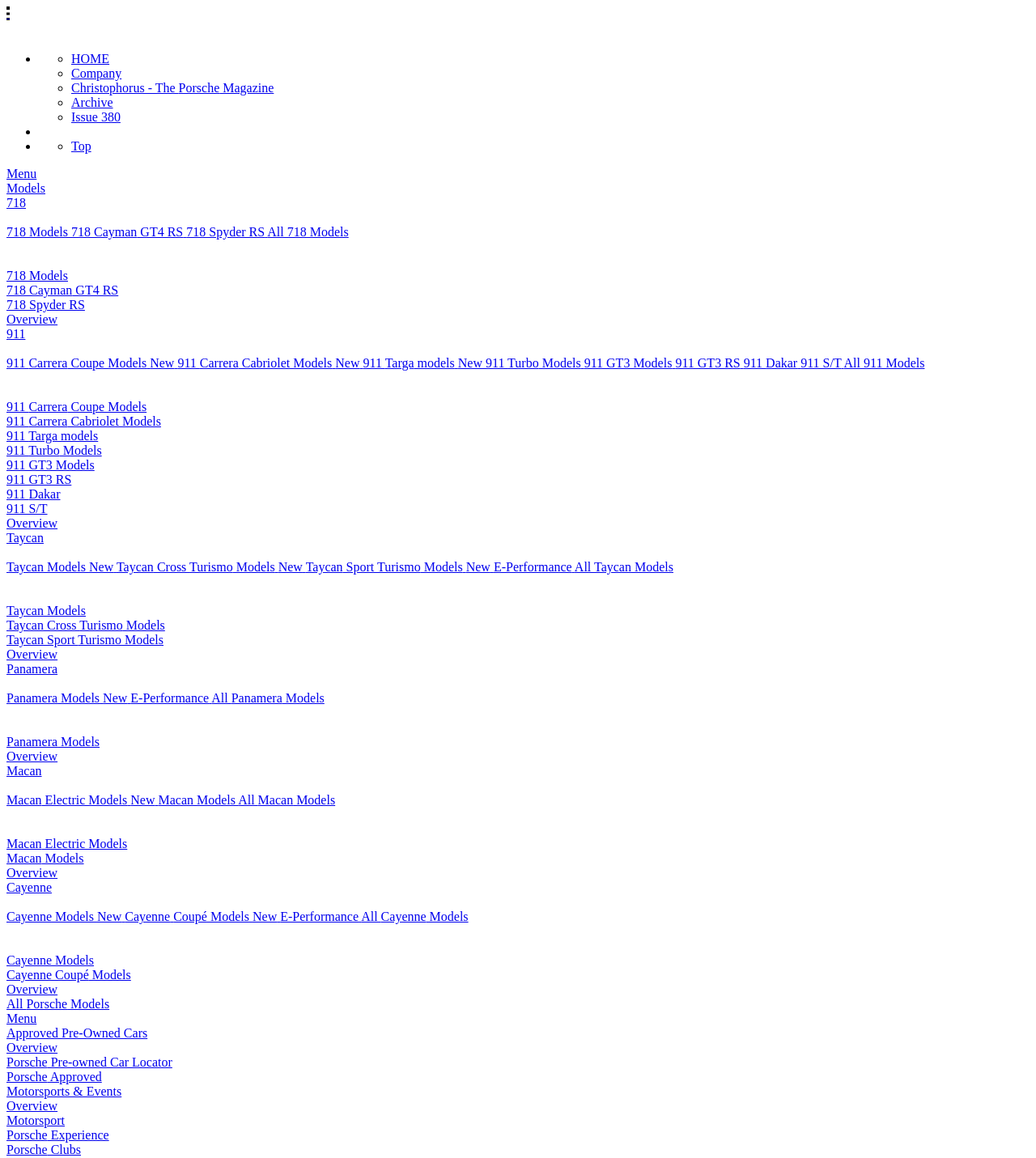Predict the bounding box coordinates of the area that should be clicked to accomplish the following instruction: "Explore 911 Carrera Coupe Models". The bounding box coordinates should consist of four float numbers between 0 and 1, i.e., [left, top, right, bottom].

[0.006, 0.307, 0.171, 0.319]